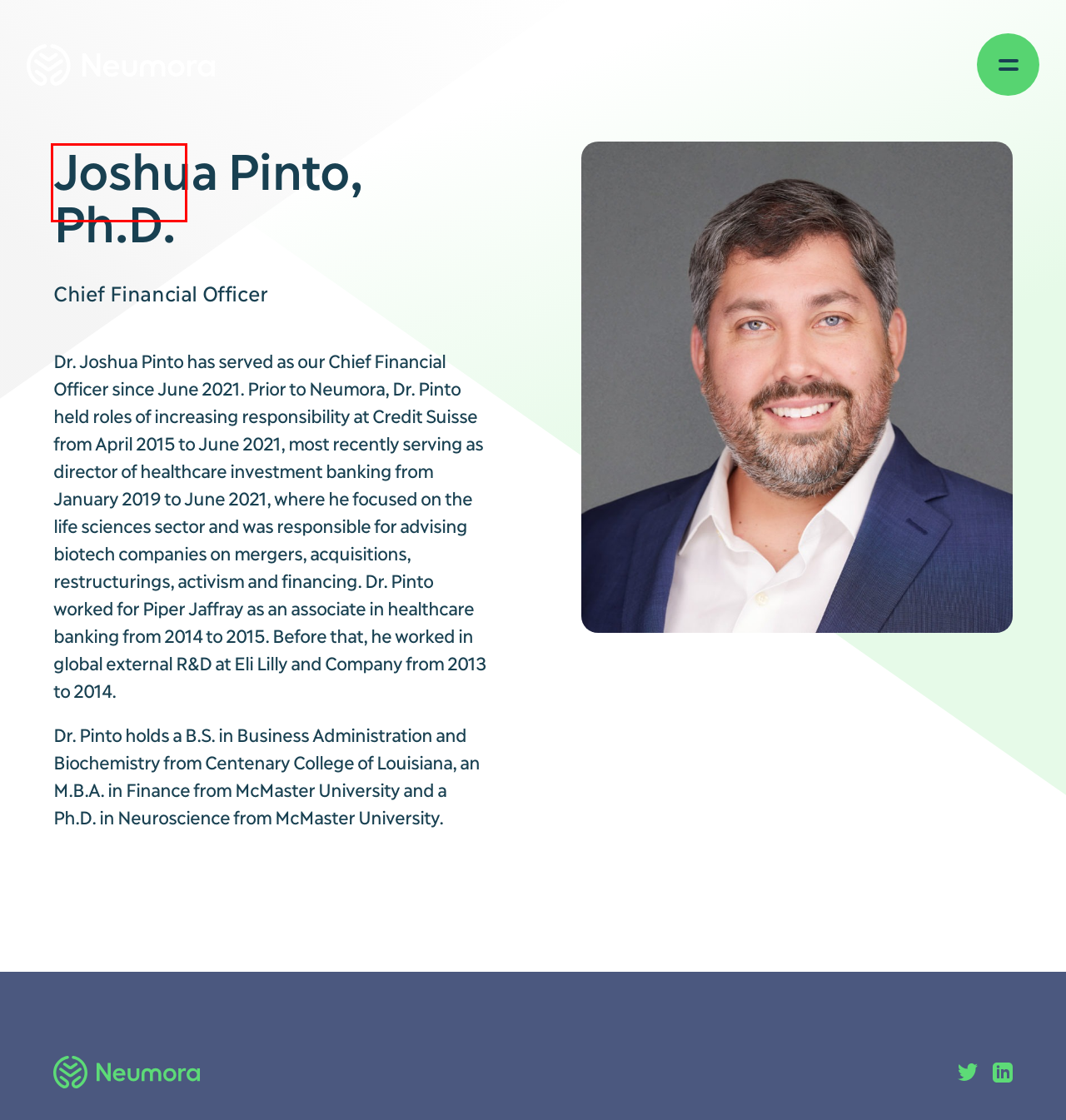Given a webpage screenshot with a red bounding box around a particular element, identify the best description of the new webpage that will appear after clicking on the element inside the red bounding box. Here are the candidates:
A. Pipeline - Neumora
B. Our Policy - Neumora
C. Access to Investigational Medicines - Neumora
D. Contact - Neumora
E. Patients - Neumora
F. About - Neumora
G. Careers - Neumora
H. Terms of Use - Neumora

F